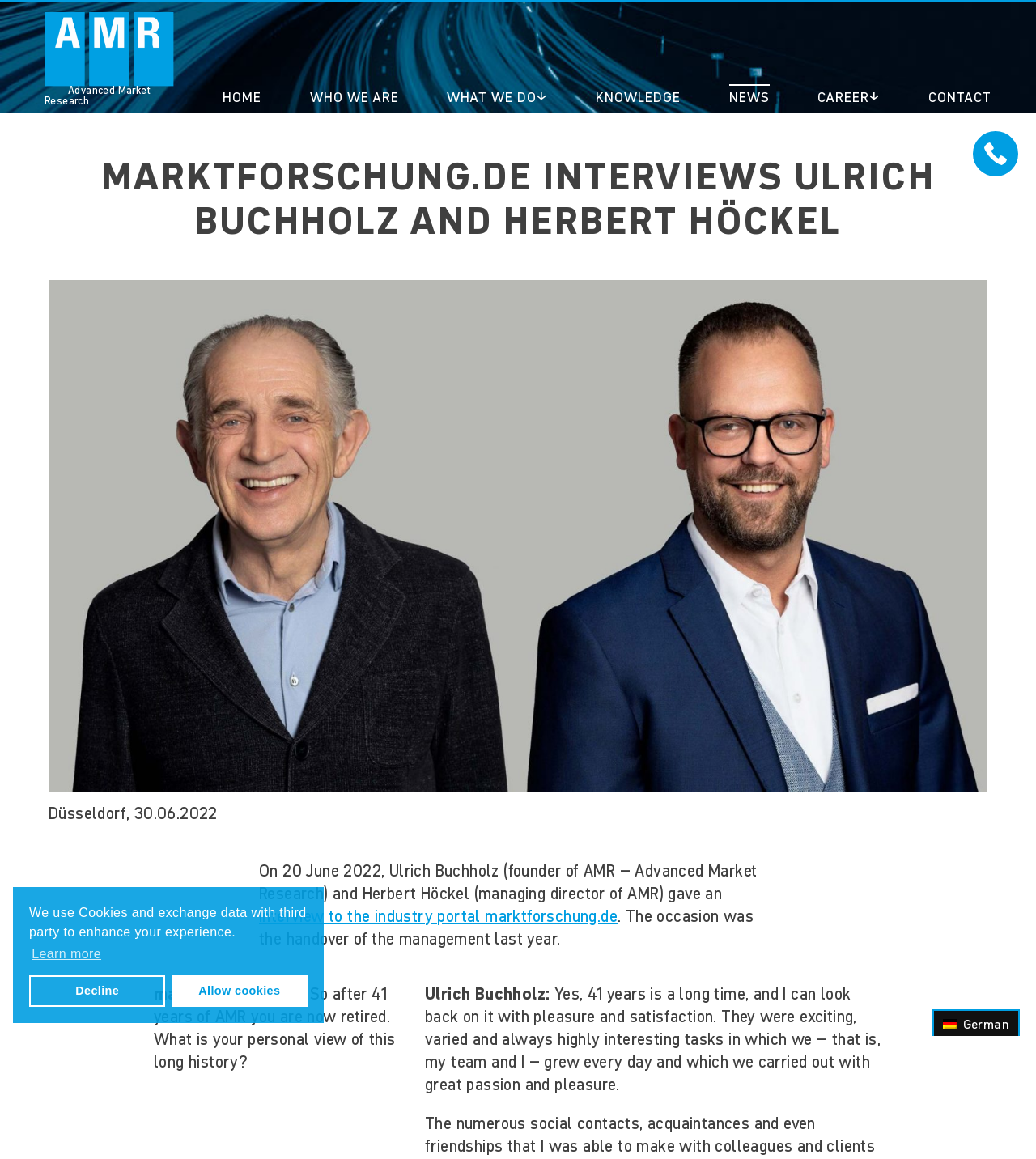Please indicate the bounding box coordinates of the element's region to be clicked to achieve the instruction: "View the image of AMR's founder Ulrich Buchholz and current Managing director Herbert Hoeckel". Provide the coordinates as four float numbers between 0 and 1, i.e., [left, top, right, bottom].

[0.047, 0.242, 0.953, 0.683]